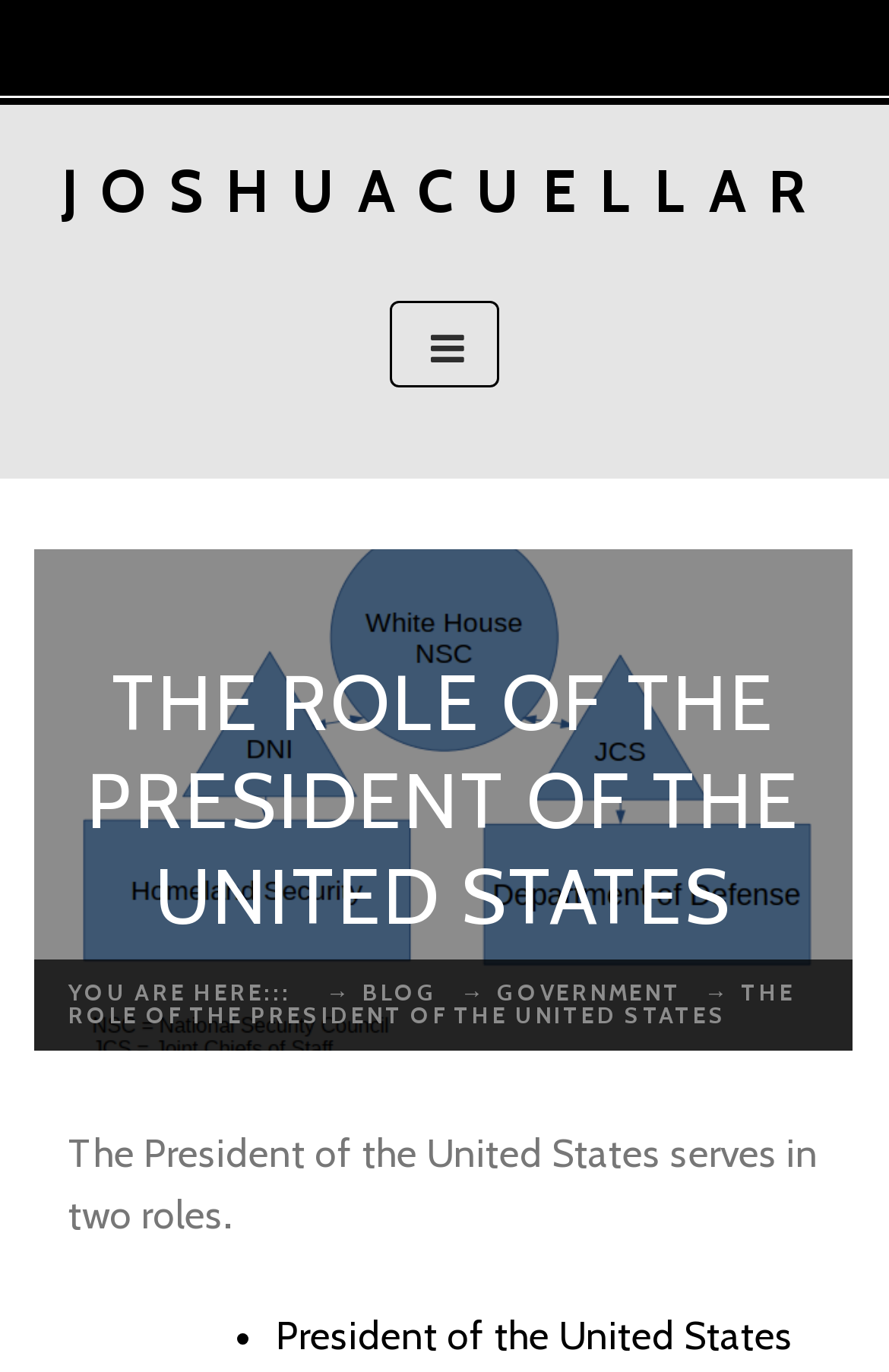Please answer the following question using a single word or phrase: 
What are the two roles of the President of the United States?

Two roles